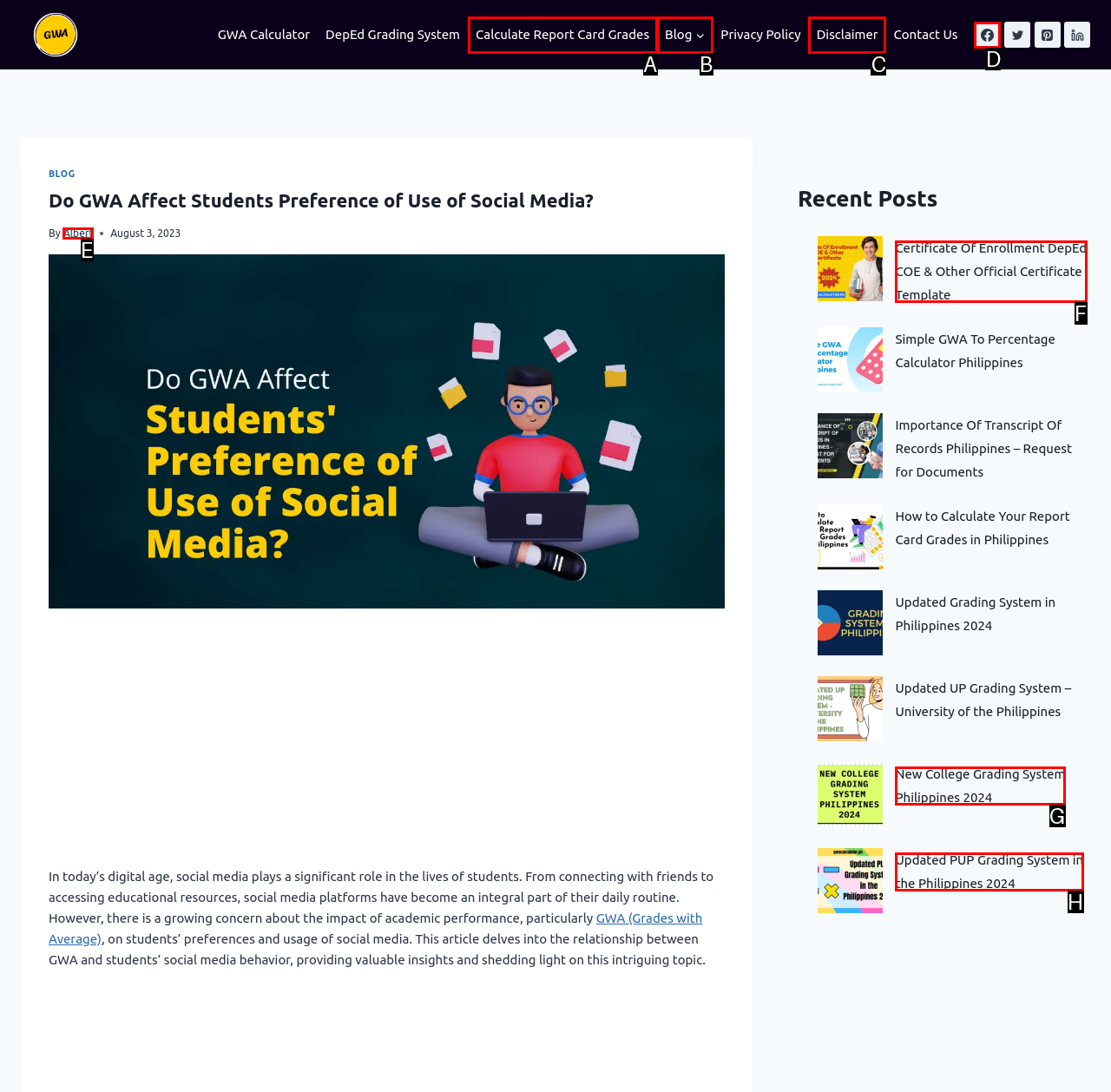Match the following description to the correct HTML element: BlogExpand Indicate your choice by providing the letter.

B